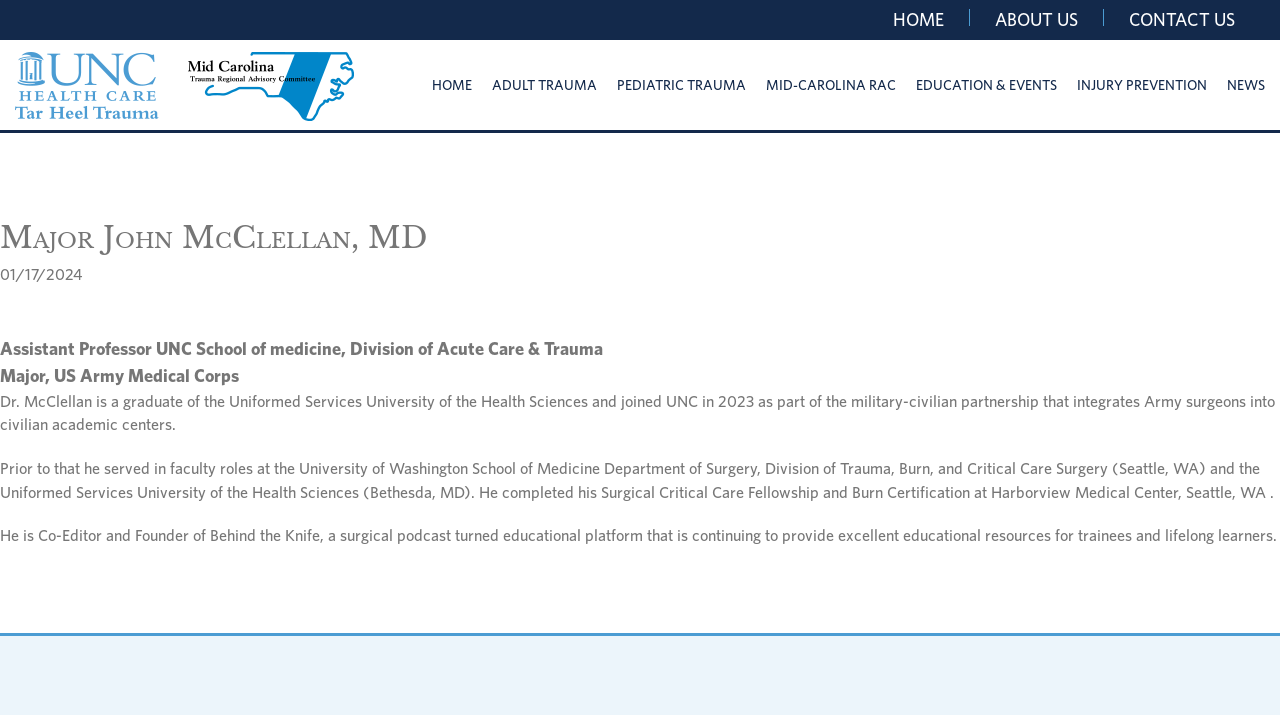Could you provide the bounding box coordinates for the portion of the screen to click to complete this instruction: "Learn more about UNC Health Care Tar Heel Trauma"?

[0.012, 0.075, 0.277, 0.1]